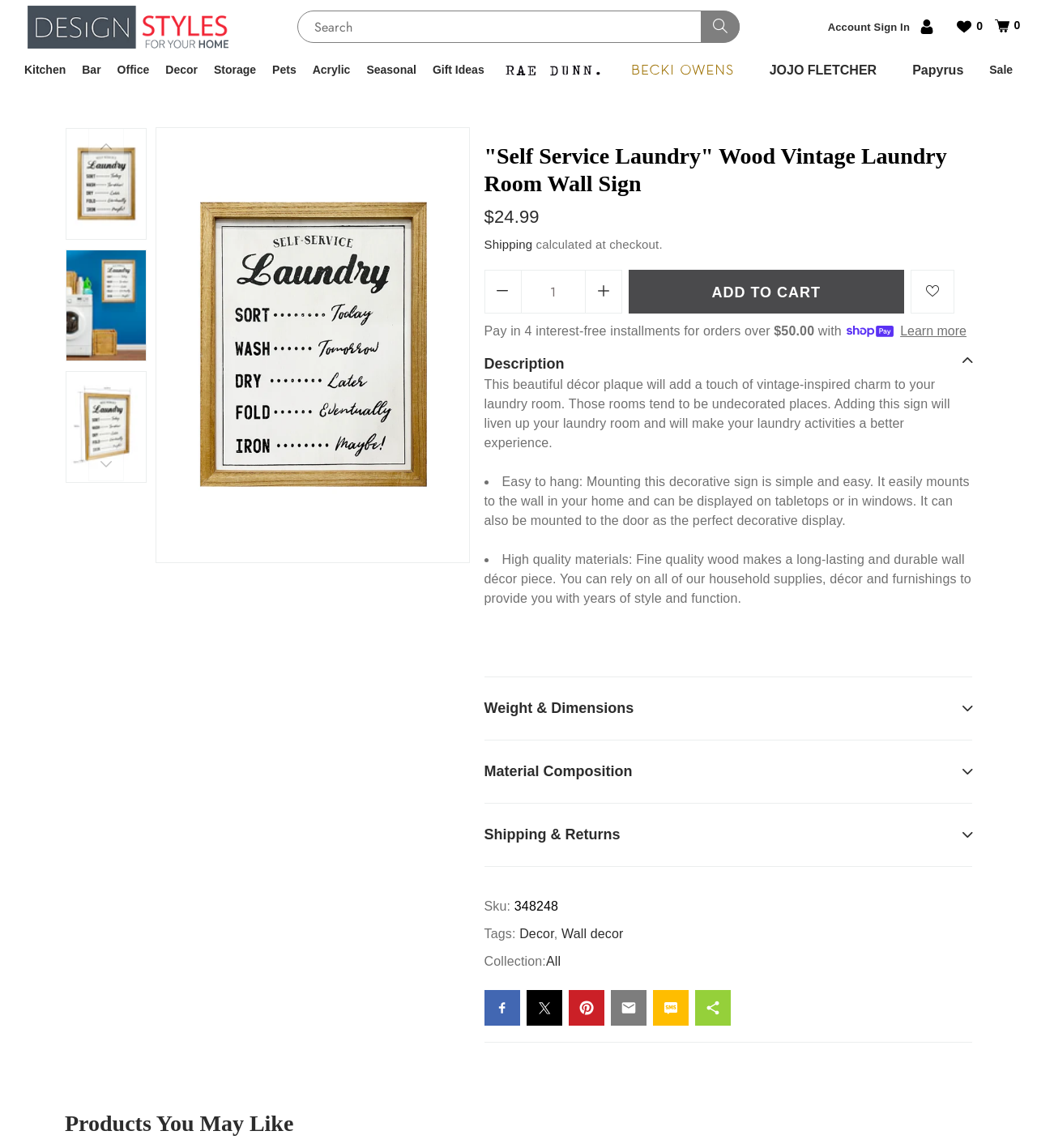Locate the bounding box coordinates of the element you need to click to accomplish the task described by this instruction: "Enter first name".

None